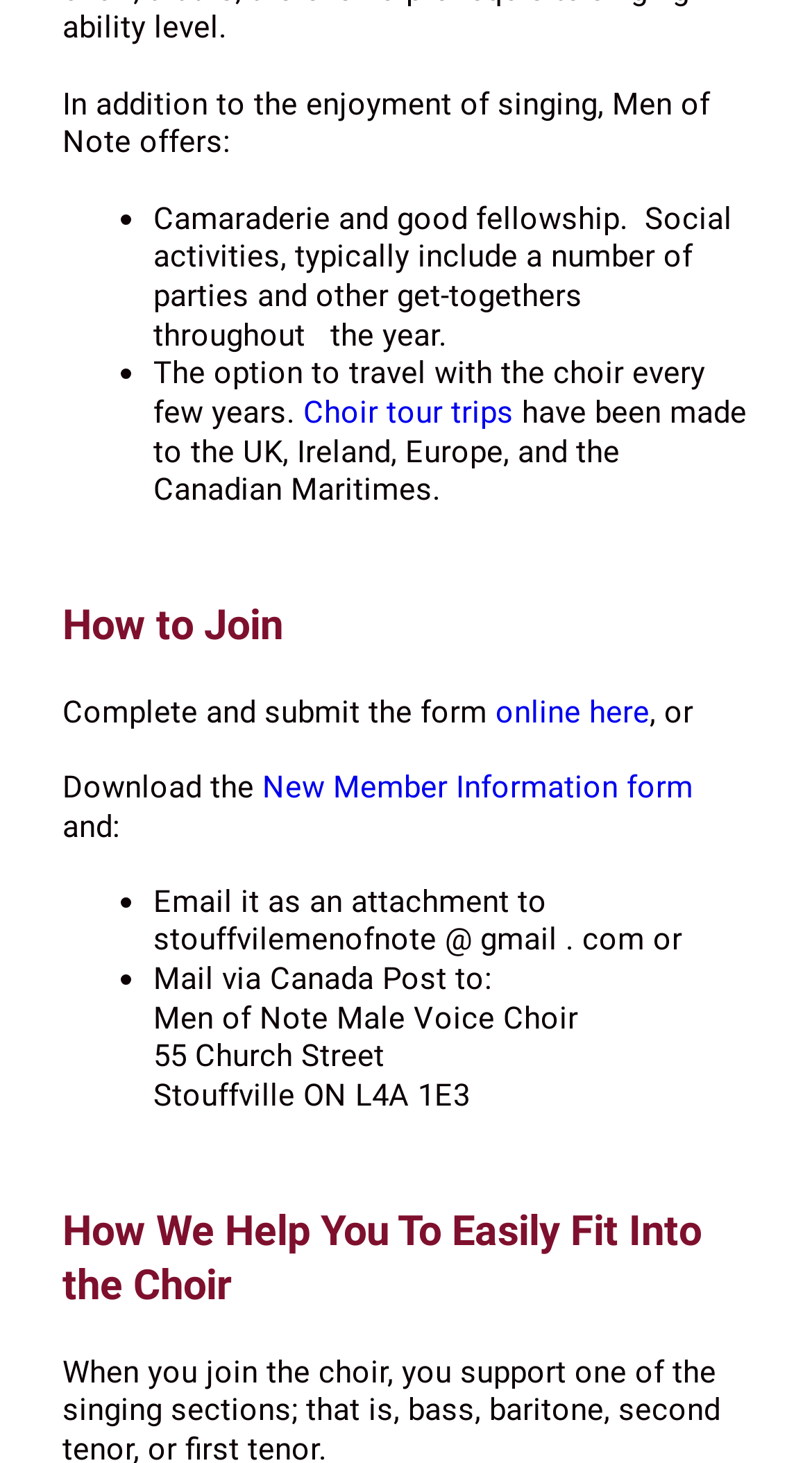Please provide a short answer using a single word or phrase for the question:
What is the purpose of the choir tour trips?

Travel with the choir